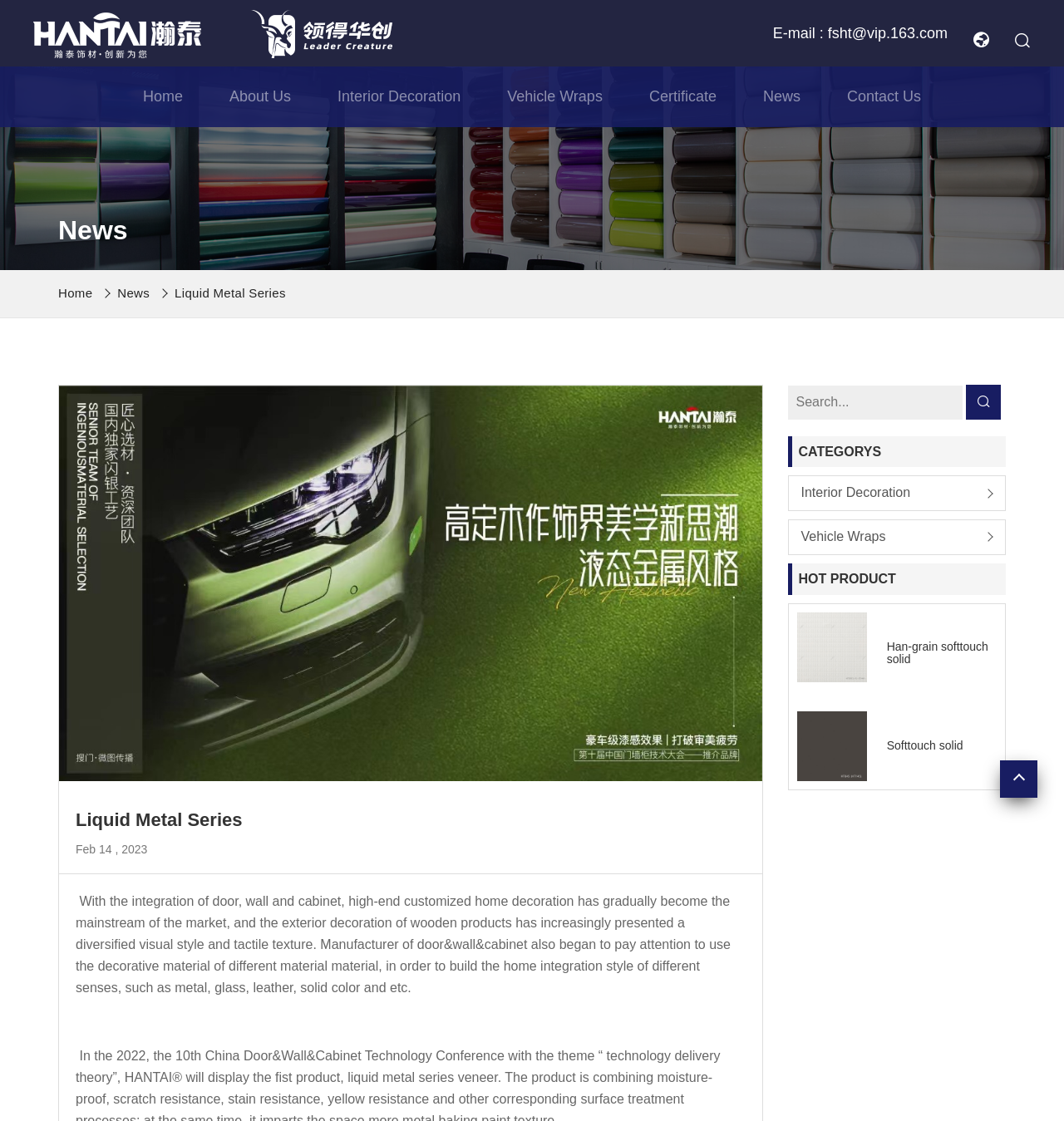What is the main category of products?
Provide a thorough and detailed answer to the question.

The main category of products can be inferred from the heading 'Liquid Metal Series' which appears multiple times on the webpage, and also from the image 'liquid01' which is likely a product image.